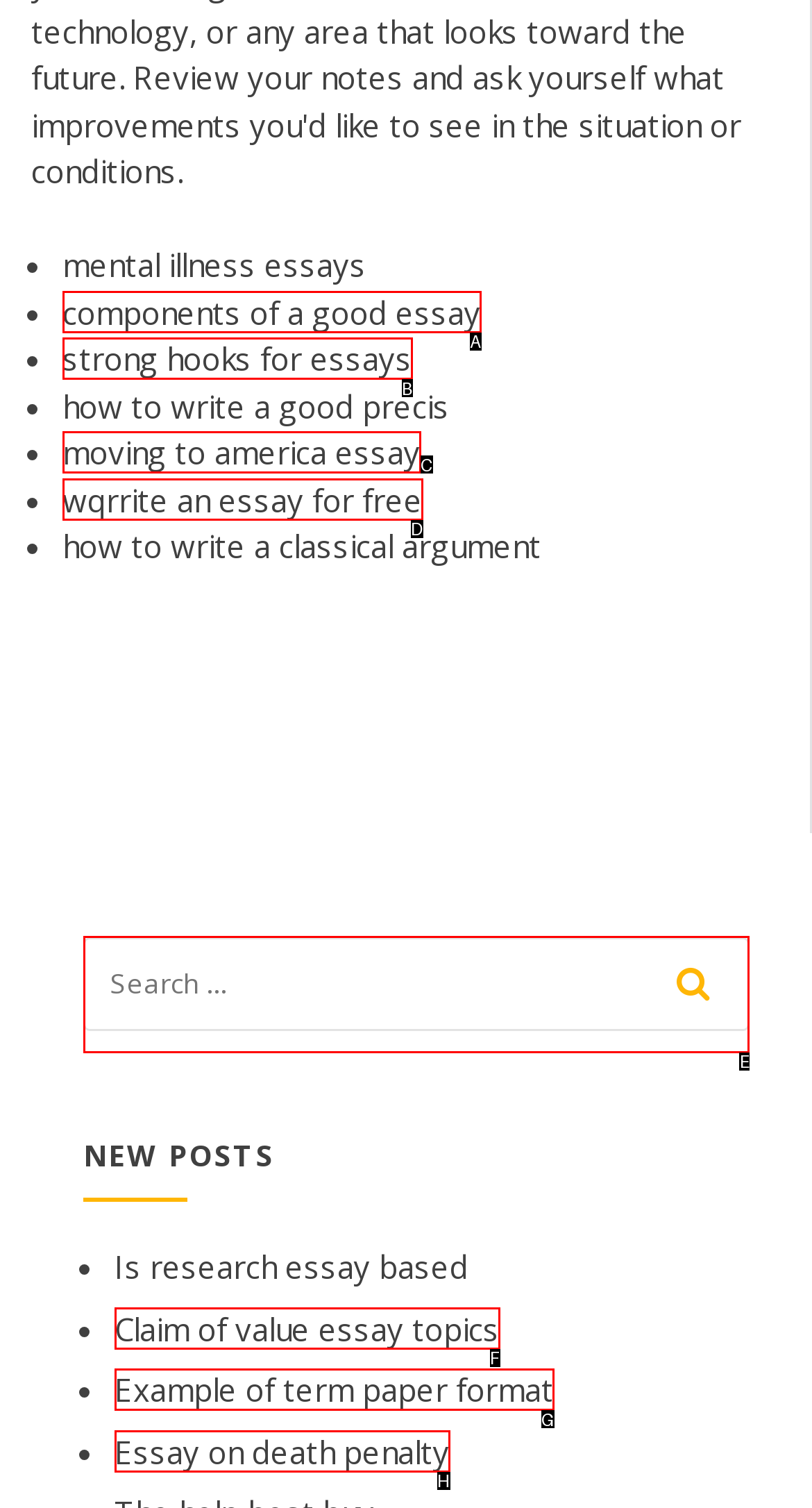Pick the option that should be clicked to perform the following task: search for a topic
Answer with the letter of the selected option from the available choices.

E